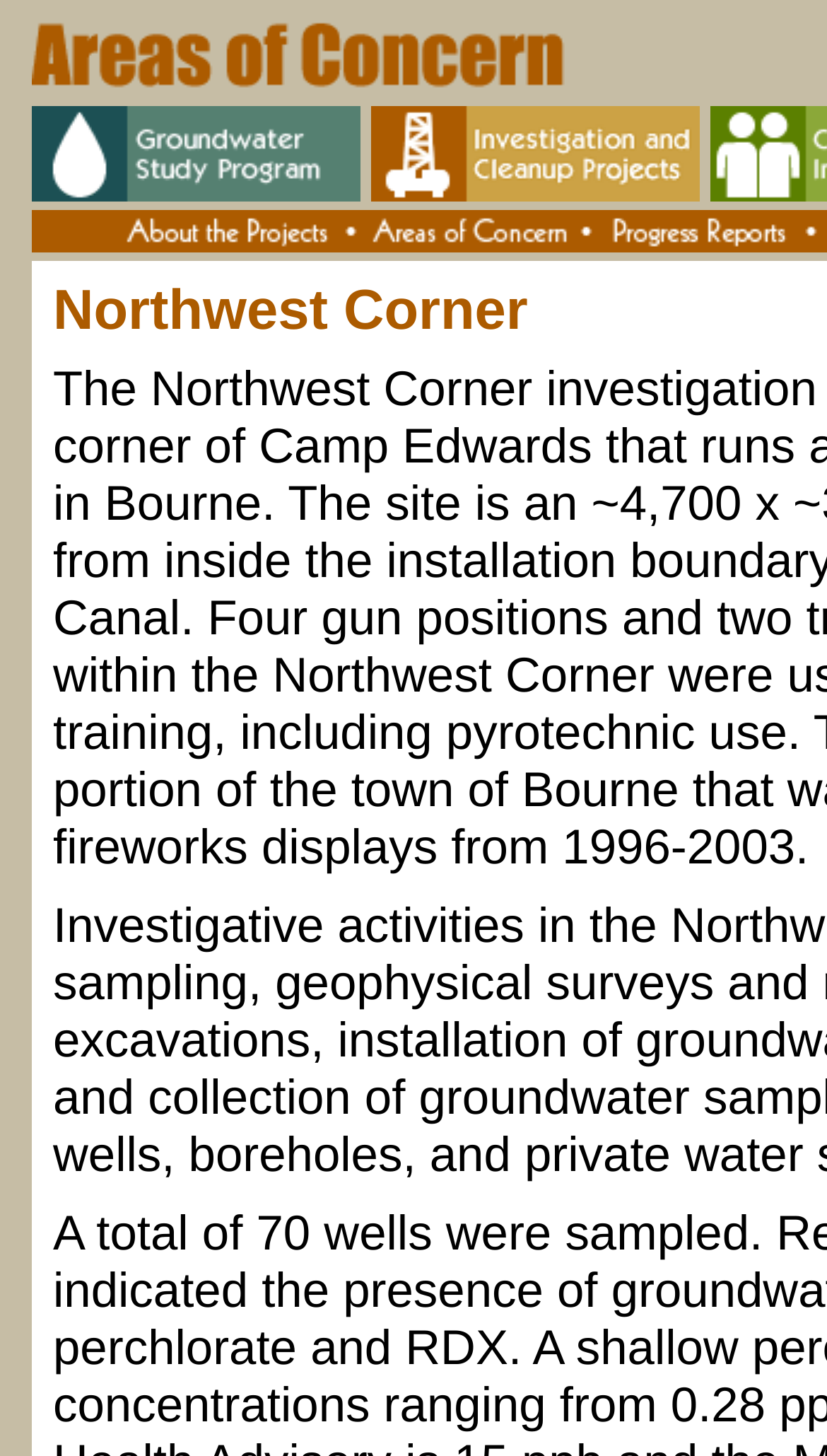How many rows of items are there?
Refer to the screenshot and answer in one word or phrase.

2